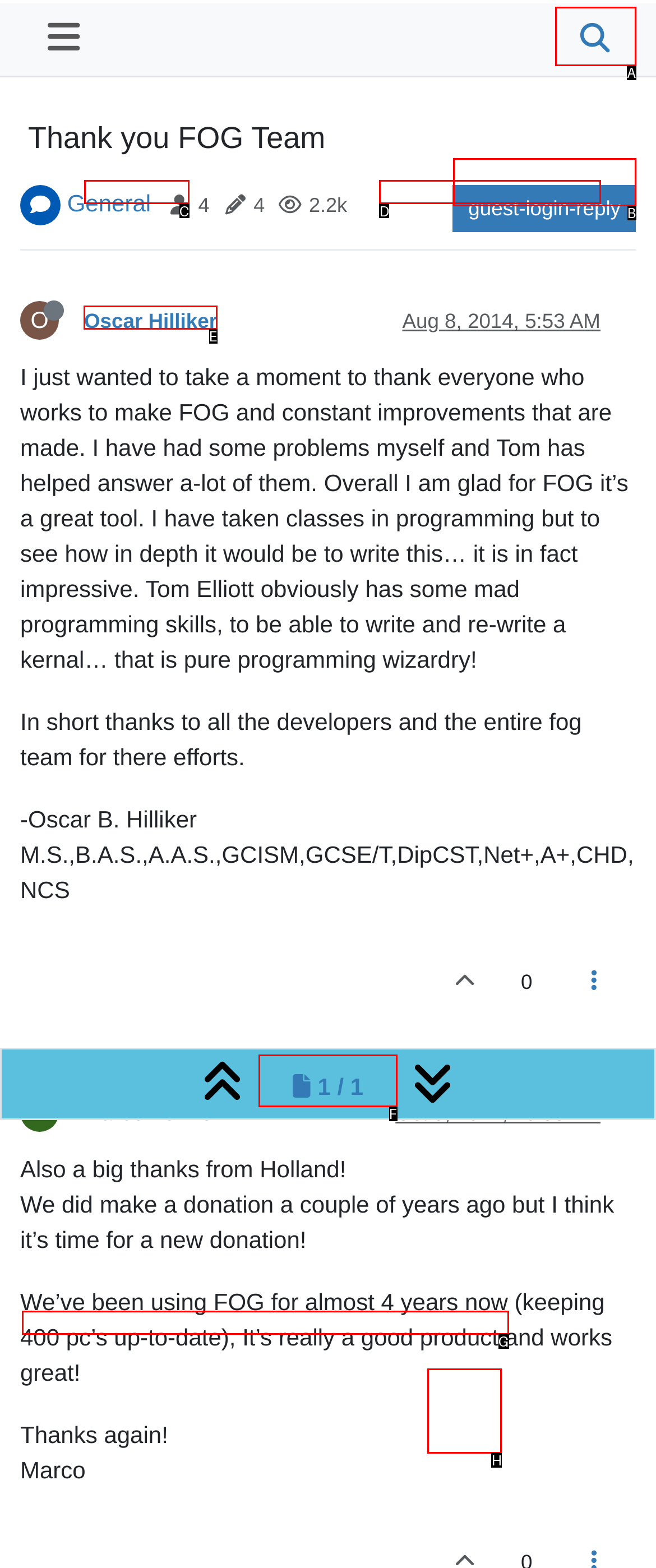Specify which element within the red bounding boxes should be clicked for this task: View the user profile of Oscar Hilliker Respond with the letter of the correct option.

E